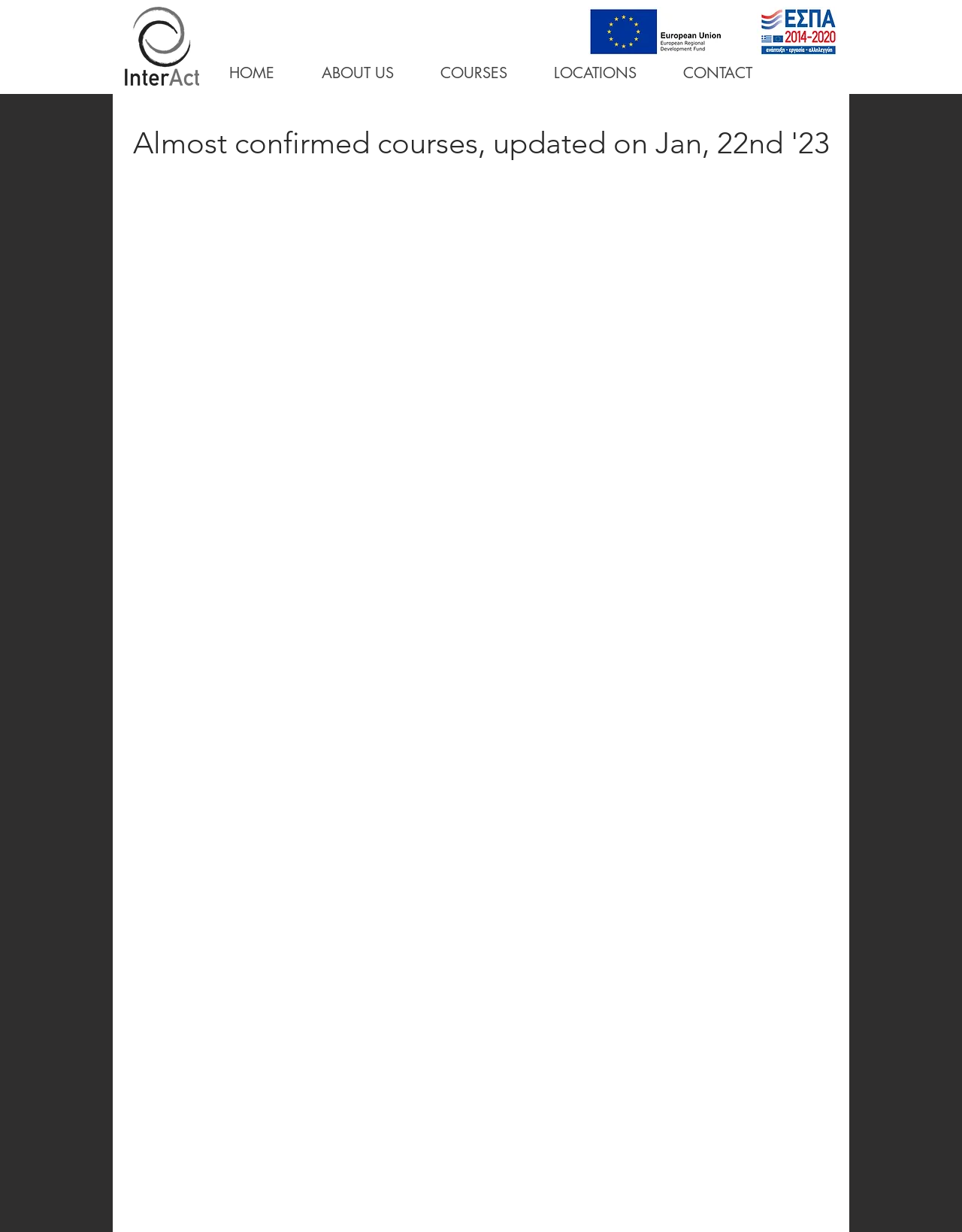Find the bounding box coordinates corresponding to the UI element with the description: "ABOUT US". The coordinates should be formatted as [left, top, right, bottom], with values as floats between 0 and 1.

[0.309, 0.046, 0.433, 0.073]